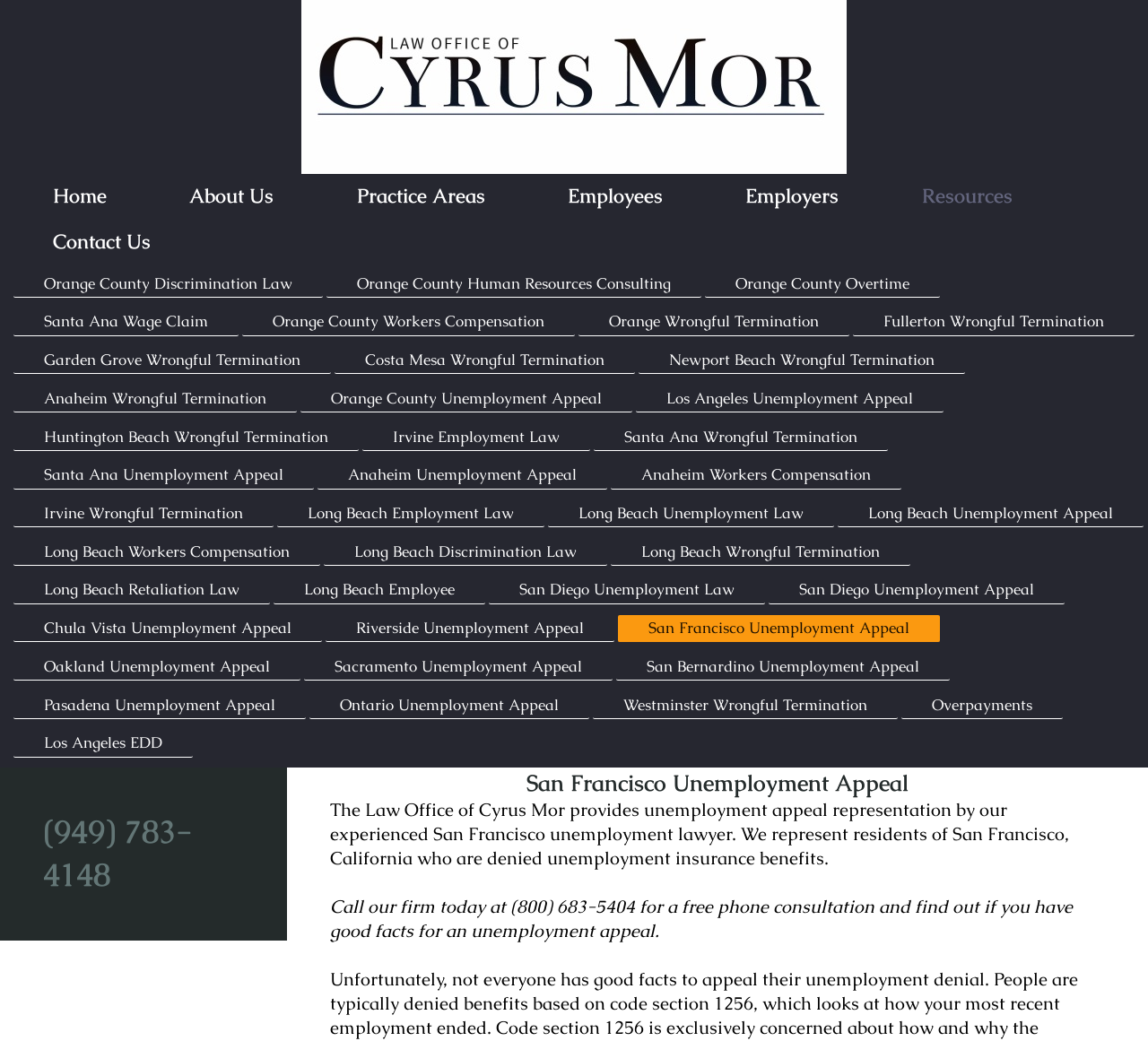Please find the bounding box for the UI element described by: "Practice Areas".

[0.276, 0.172, 0.457, 0.206]